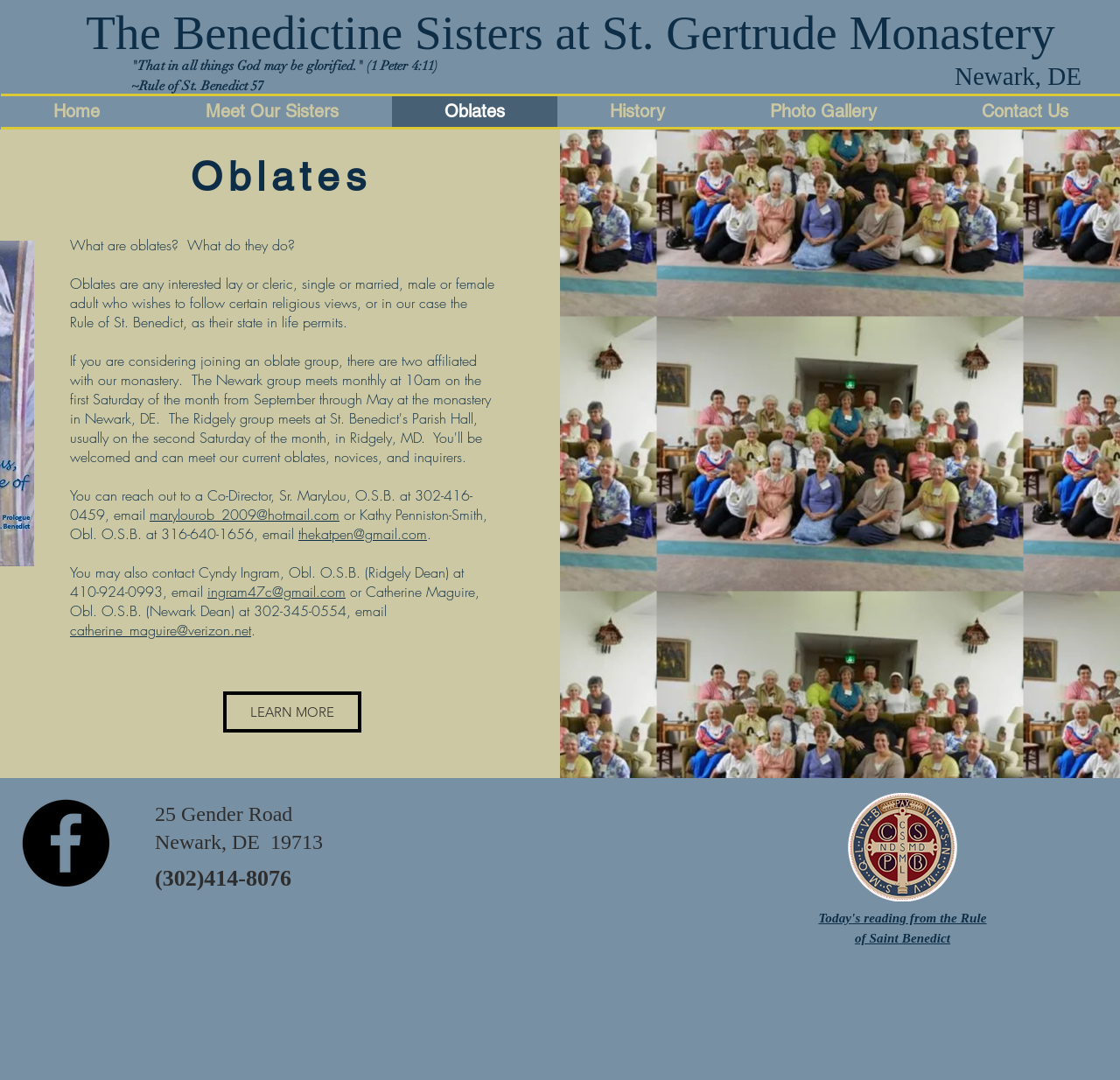Bounding box coordinates are specified in the format (top-left x, top-left y, bottom-right x, bottom-right y). All values are floating point numbers bounded between 0 and 1. Please provide the bounding box coordinate of the region this sentence describes: History

[0.497, 0.089, 0.64, 0.118]